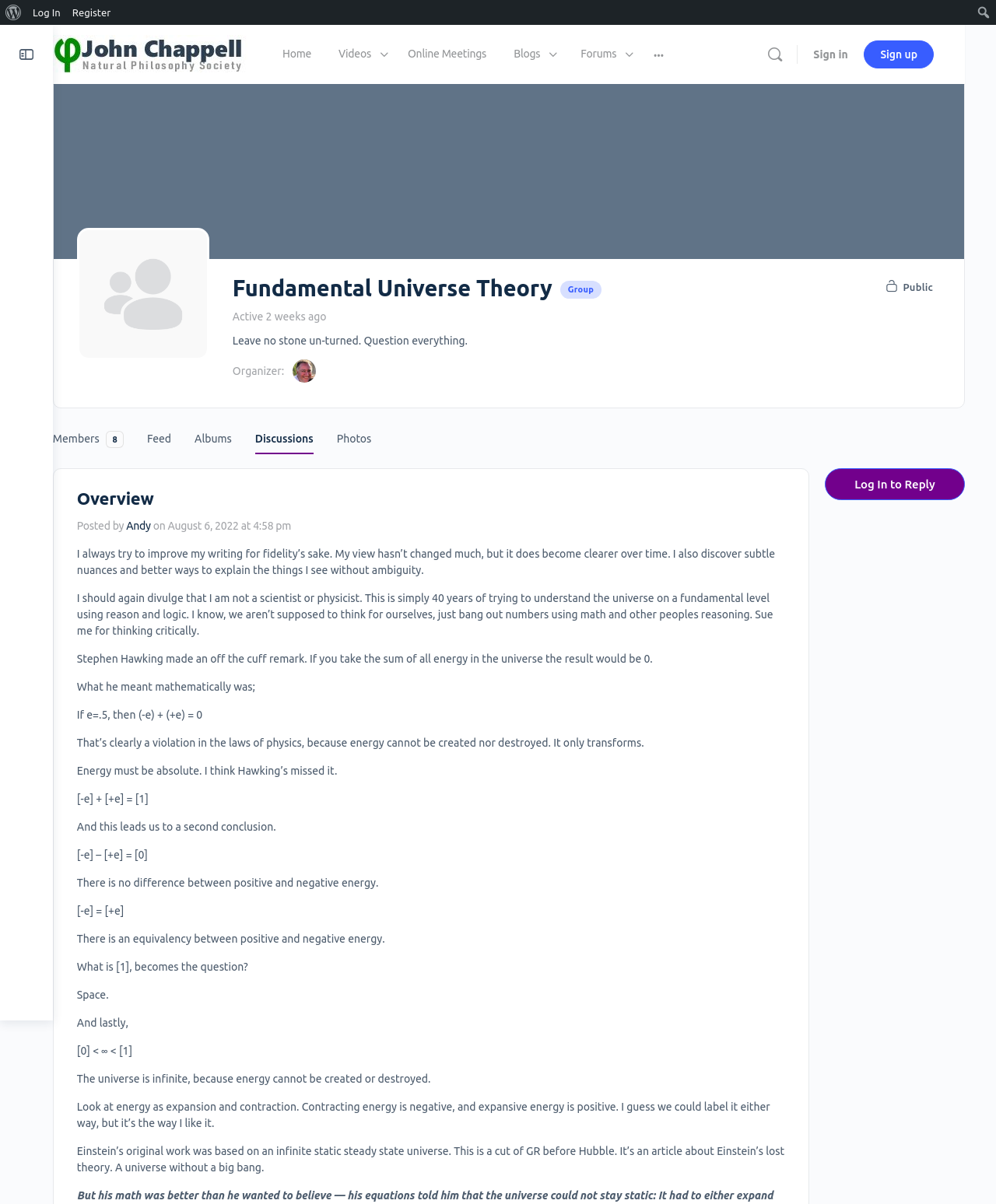How many members are in the group?
Based on the image, provide a one-word or brief-phrase response.

8